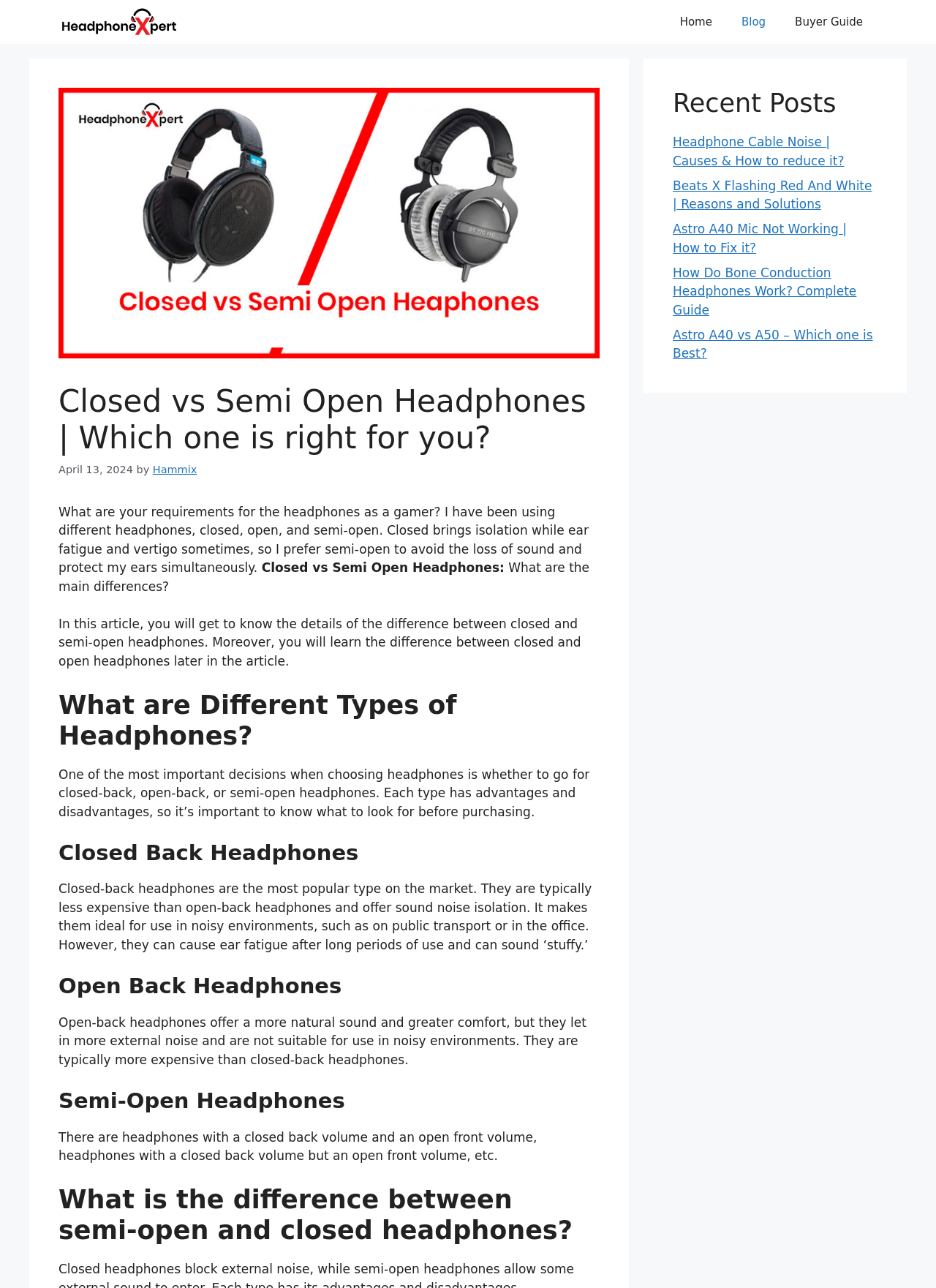Can you determine the main header of this webpage?

Closed vs Semi Open Headphones | Which one is right for you?